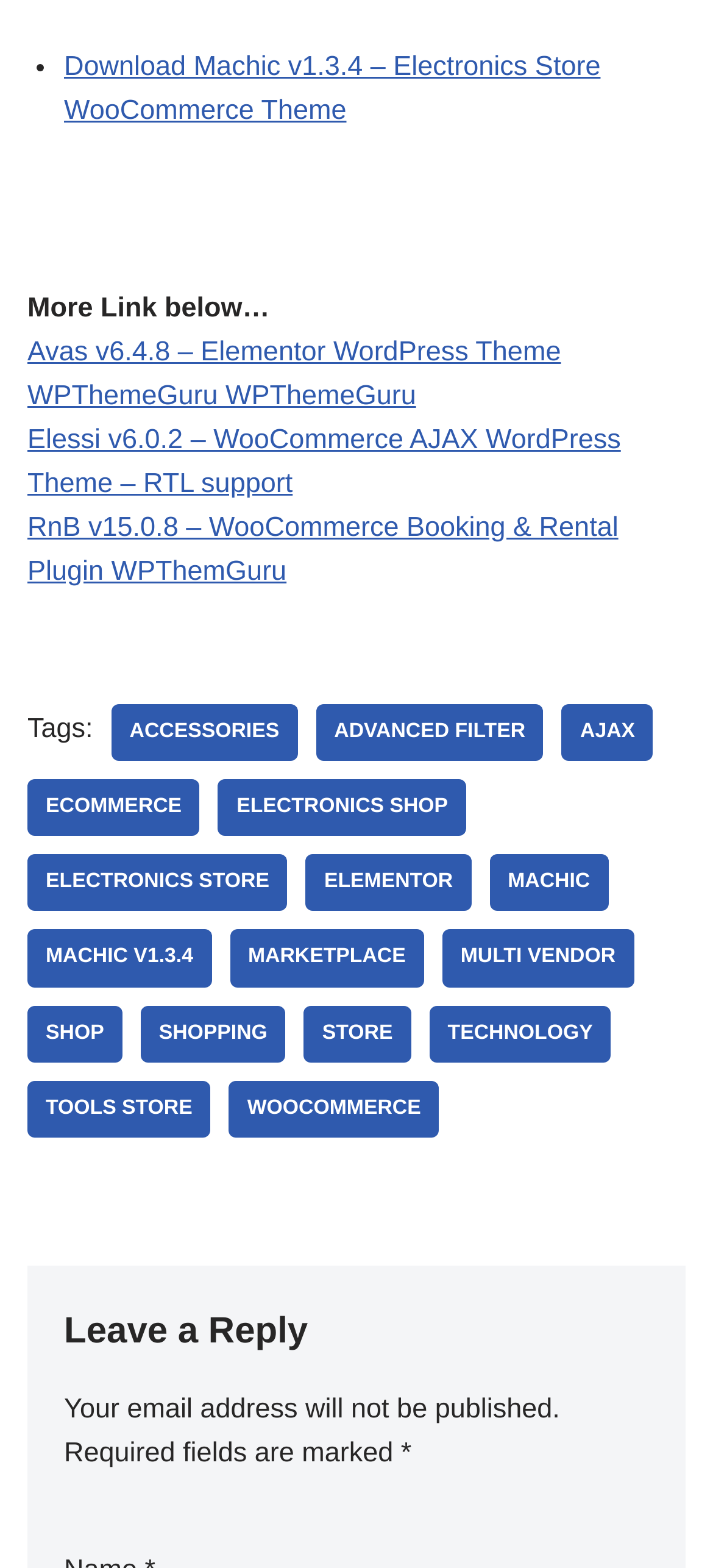Identify the coordinates of the bounding box for the element that must be clicked to accomplish the instruction: "Download Machic v1.3.4 theme".

[0.09, 0.032, 0.842, 0.08]